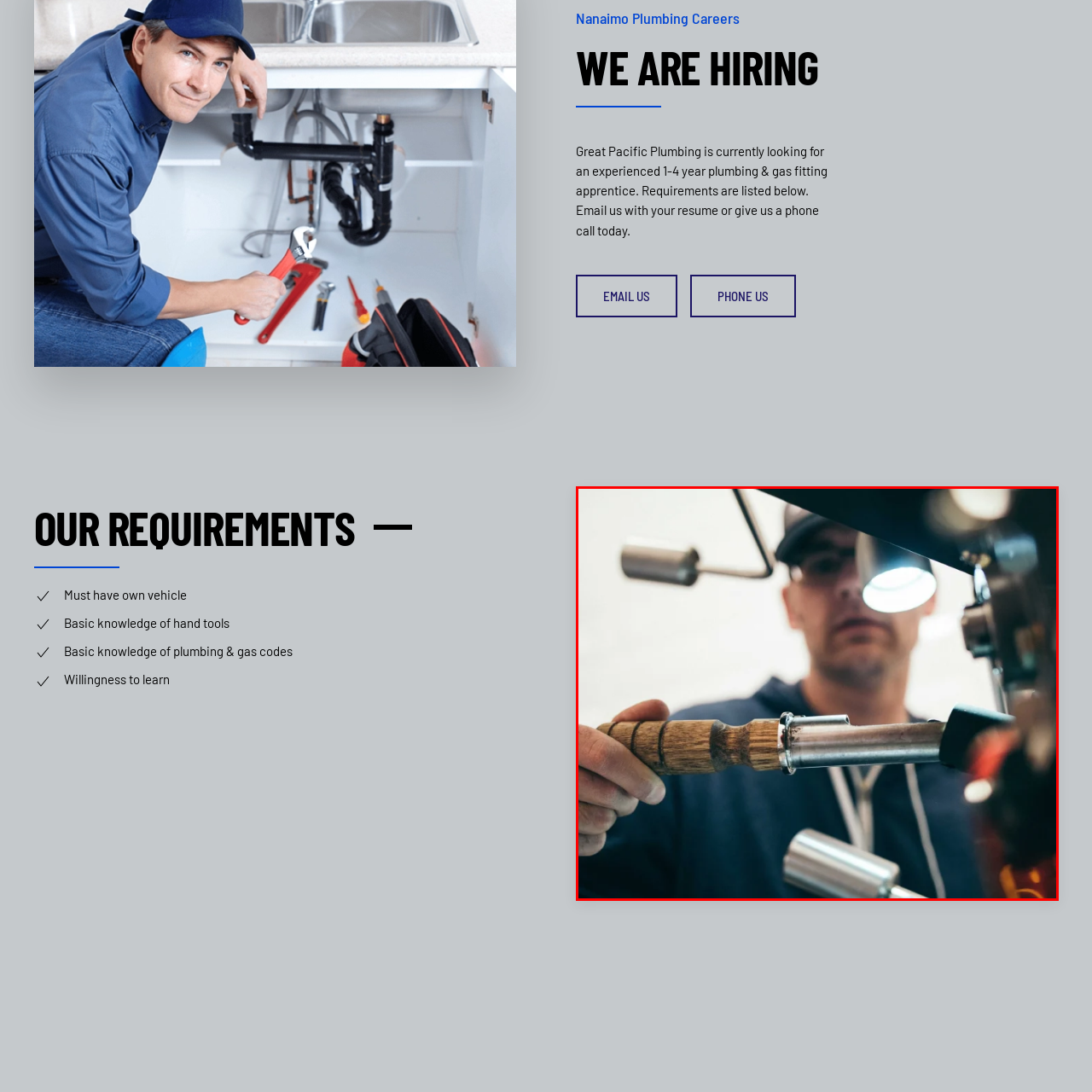Focus on the image outlined in red and offer a detailed answer to the question below, relying on the visual elements in the image:
What is the material of the tool's handle?

The caption describes the tool as having a wooden handle and metallic end, which implies that the material of the tool's handle is wooden.